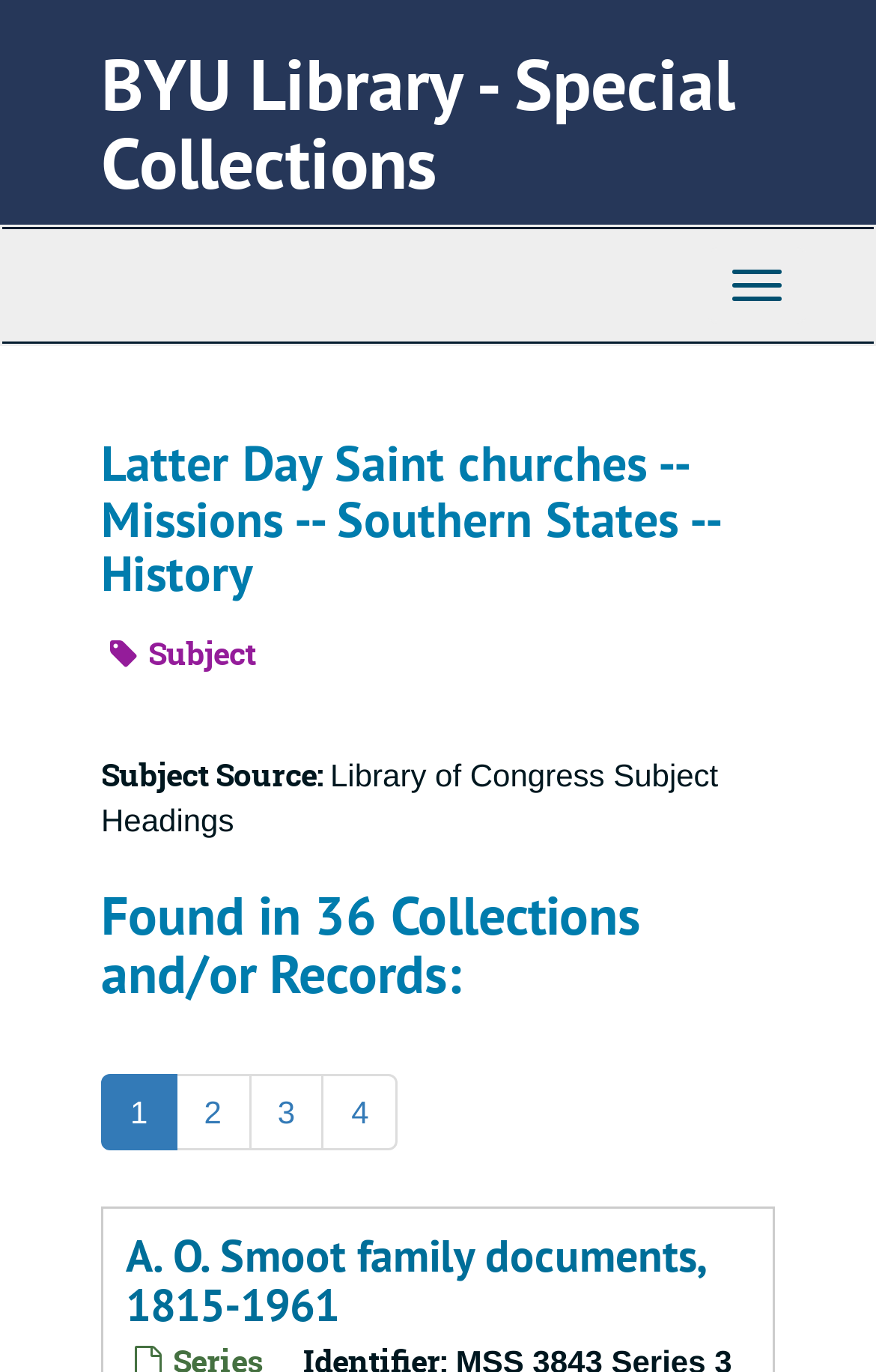Please give a concise answer to this question using a single word or phrase: 
What is the subject source of the page?

Library of Congress Subject Headings